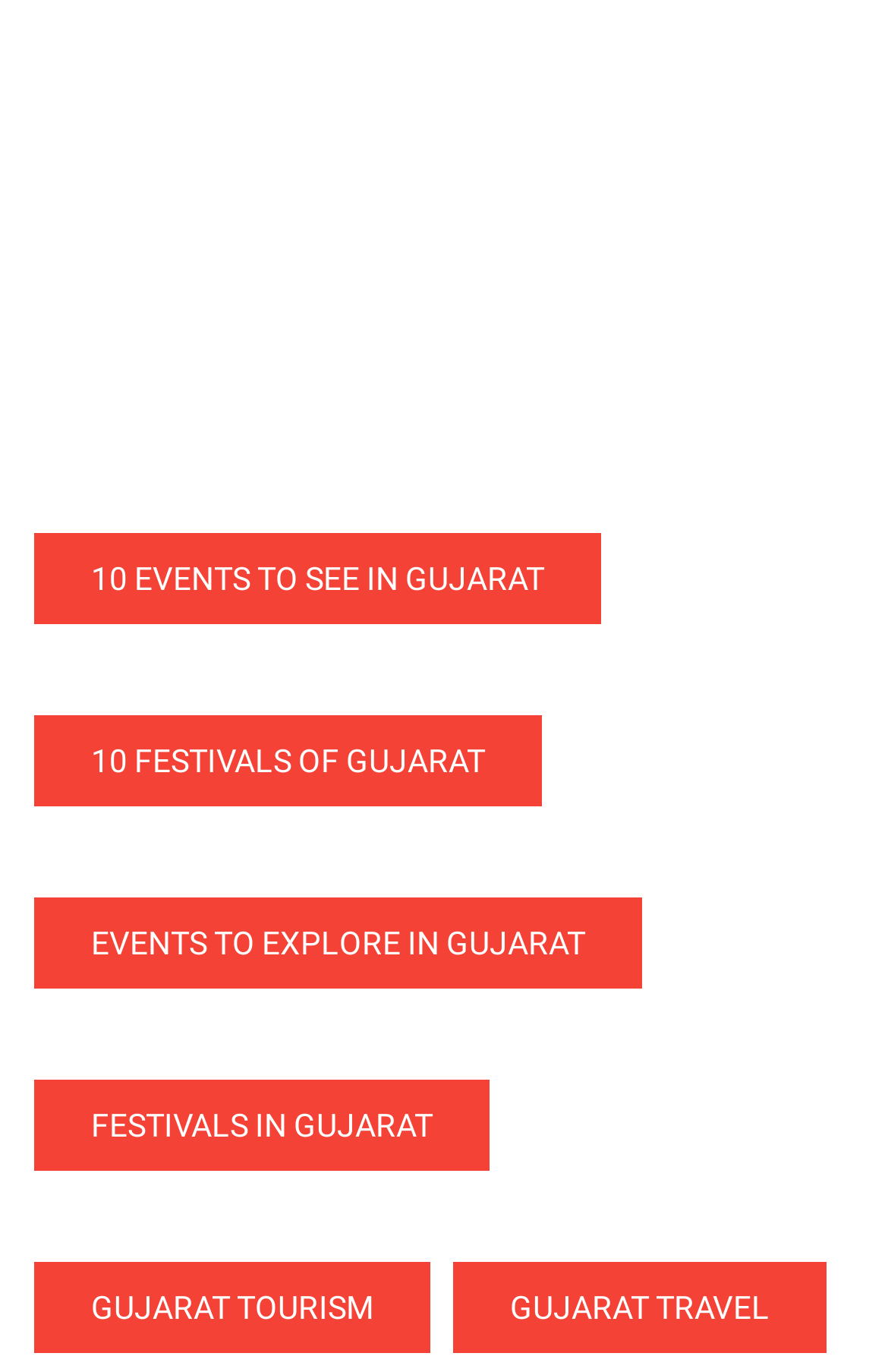Determine the bounding box coordinates of the UI element that matches the following description: "Festivals in Gujarat". The coordinates should be four float numbers between 0 and 1 in the format [left, top, right, bottom].

[0.038, 0.787, 0.551, 0.853]